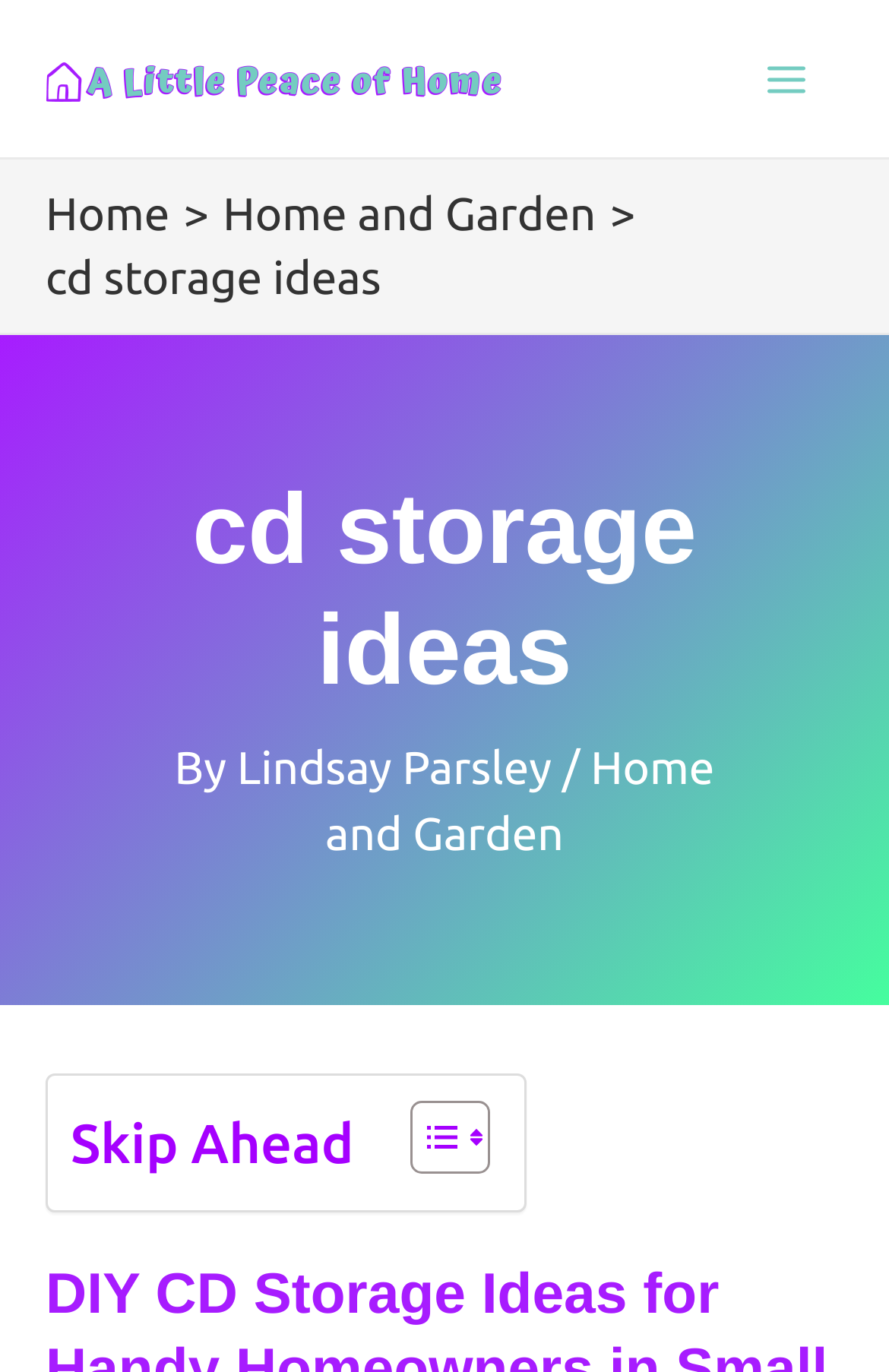What is the current page about?
Using the image as a reference, answer with just one word or a short phrase.

CD Storage Ideas